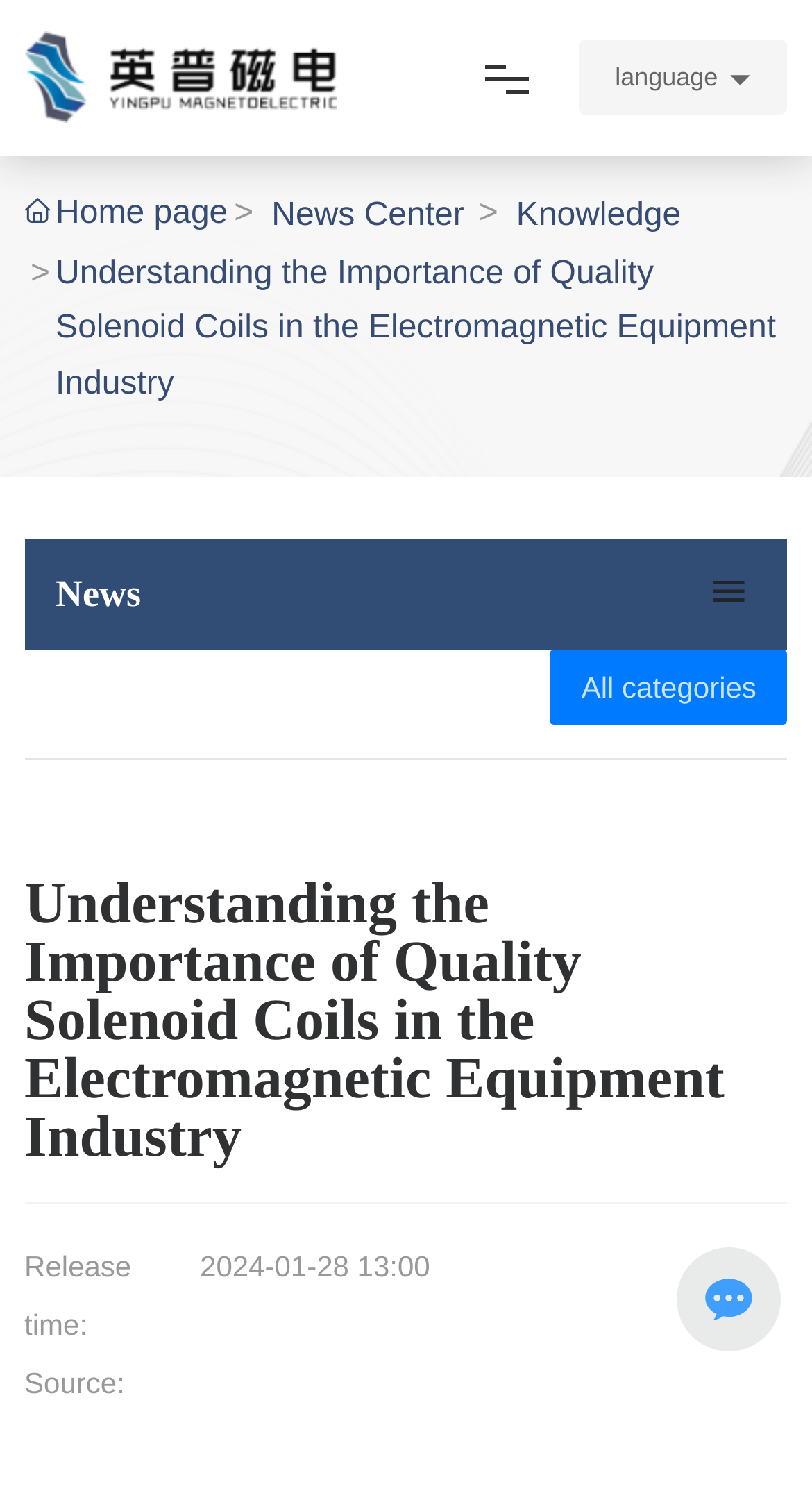Generate a thorough explanation of the webpage's elements.

This webpage is about the importance of quality solenoid coils in the electromagnetic equipment industry. At the top left, there is a logo of Changchun Yingpu Magneto-electric Technology Development Co., LTD., accompanied by a link to the company's website. 

To the right of the logo, there is a navigation menu consisting of six links: Home, About, Products, Product model, News, and Contact Us. Each link has a corresponding image beside it. 

Below the navigation menu, there is a language selection link at the top right corner, accompanied by a small flag icon. 

On the left side of the page, there is a secondary navigation menu with three links: Home page, News Center, and Knowledge. 

The main content of the webpage is headed by a title "Understanding the Importance of Quality Solenoid Coils in the Electromagnetic Equipment Industry" which spans almost the entire width of the page. 

Below the title, there is a button labeled "All categories" and an image. 

The article itself is divided into sections by horizontal separator lines. The first section appears to be an introduction, followed by other sections that are not explicitly labeled. 

At the bottom of the page, there are three lines of text: the release time and date of the article, and the source of the article. There is also a small image beside the source text.